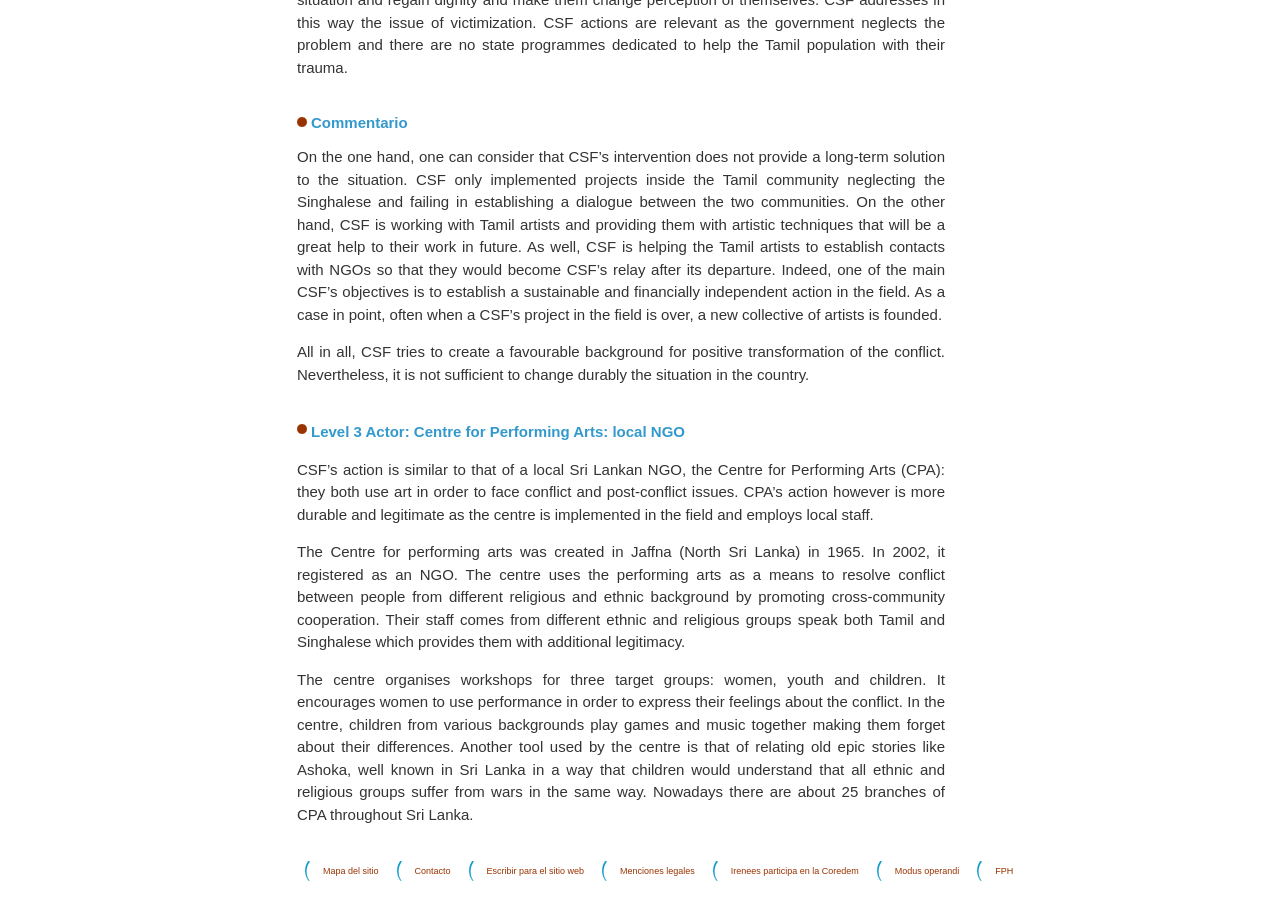What is the name of the local Sri Lankan NGO?
Based on the image, answer the question in a detailed manner.

The name of the local Sri Lankan NGO mentioned in the text is the Centre for Performing Arts, which is also referred to as CPA.